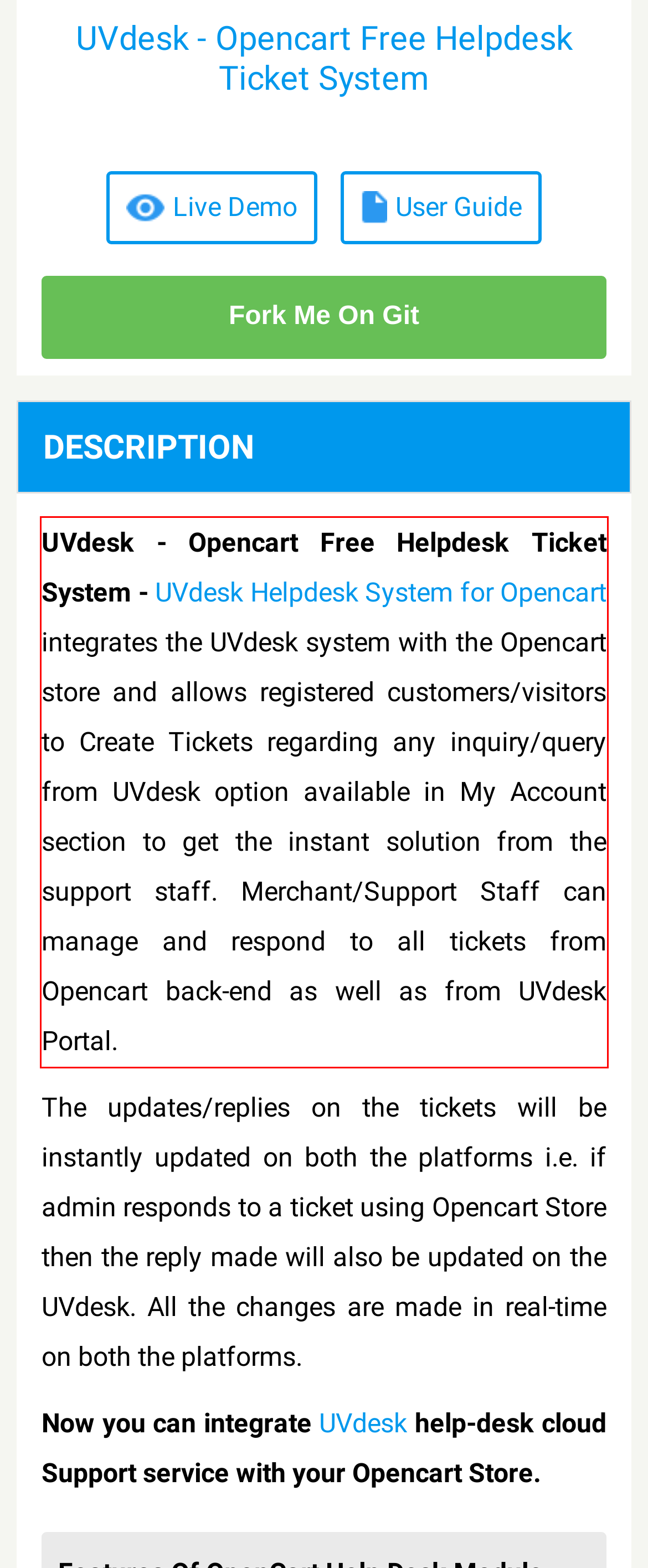View the screenshot of the webpage and identify the UI element surrounded by a red bounding box. Extract the text contained within this red bounding box.

UVdesk - Opencart Free Helpdesk Ticket System - UVdesk Helpdesk System for Opencart integrates the UVdesk system with the Opencart store and allows registered customers/visitors to Create Tickets regarding any inquiry/query from UVdesk option available in My Account section to get the instant solution from the support staff. Merchant/Support Staff can manage and respond to all tickets from Opencart back-end as well as from UVdesk Portal.